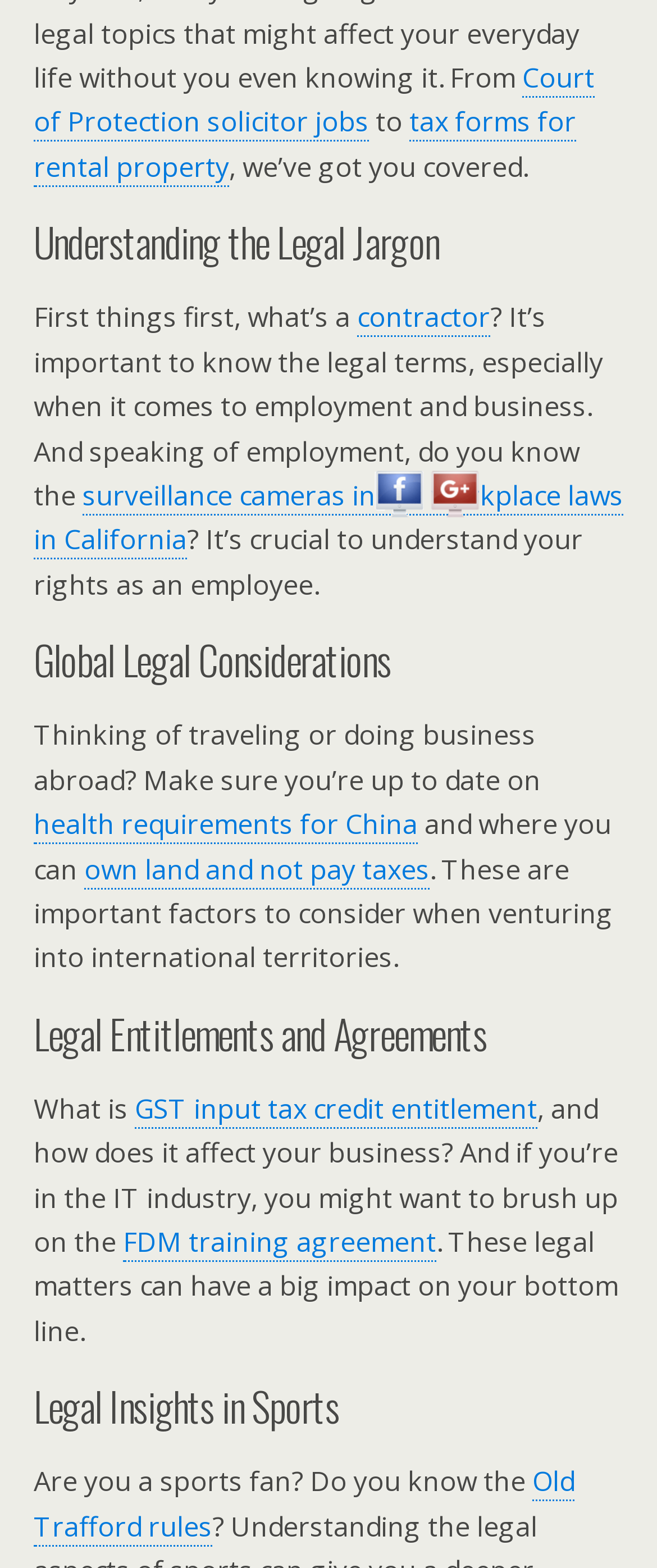Identify the bounding box coordinates of the HTML element based on this description: "contractor".

[0.544, 0.191, 0.746, 0.215]